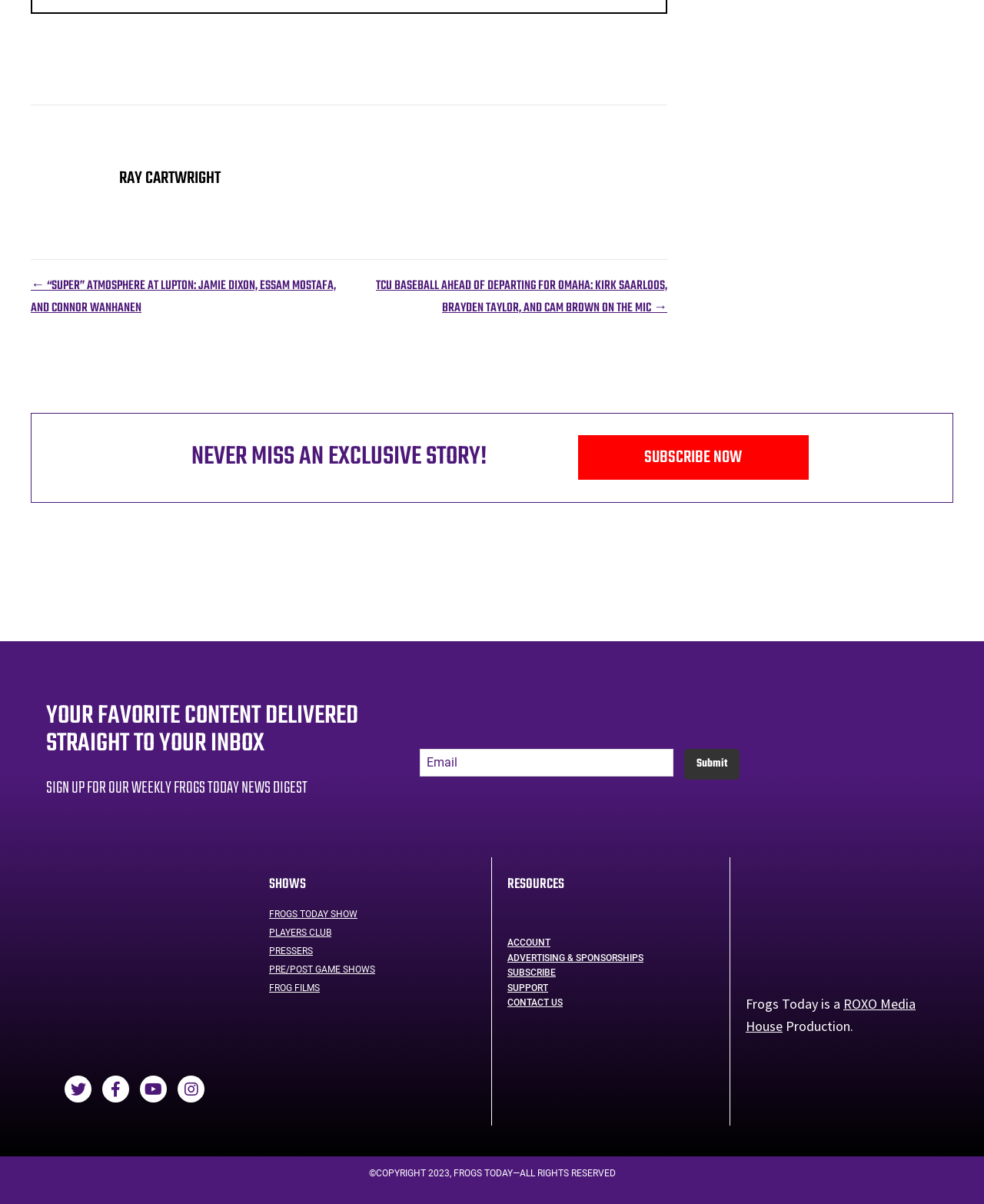Provide a brief response using a word or short phrase to this question:
What type of content is offered by the website?

Sports-related content